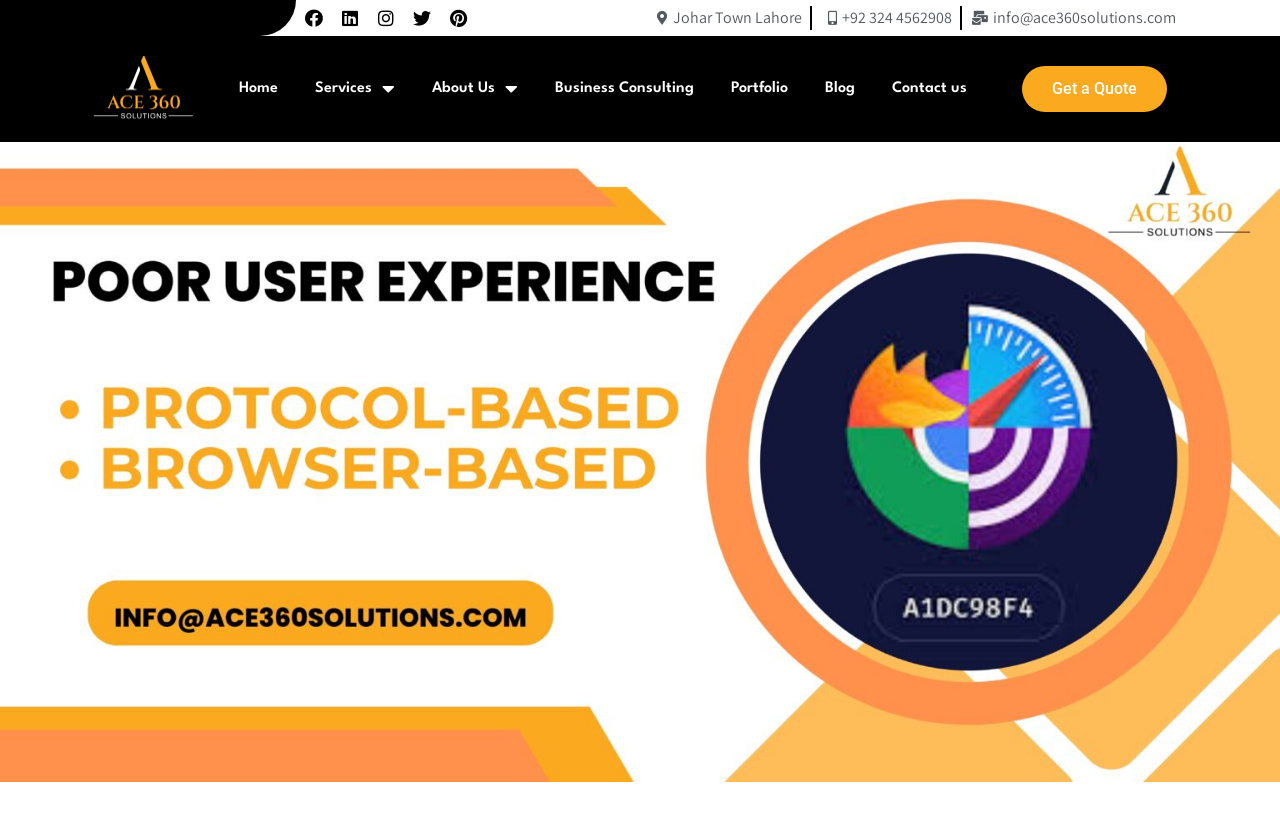Use a single word or phrase to answer the question:
What is the call-to-action button on the top right corner?

Get a Quote